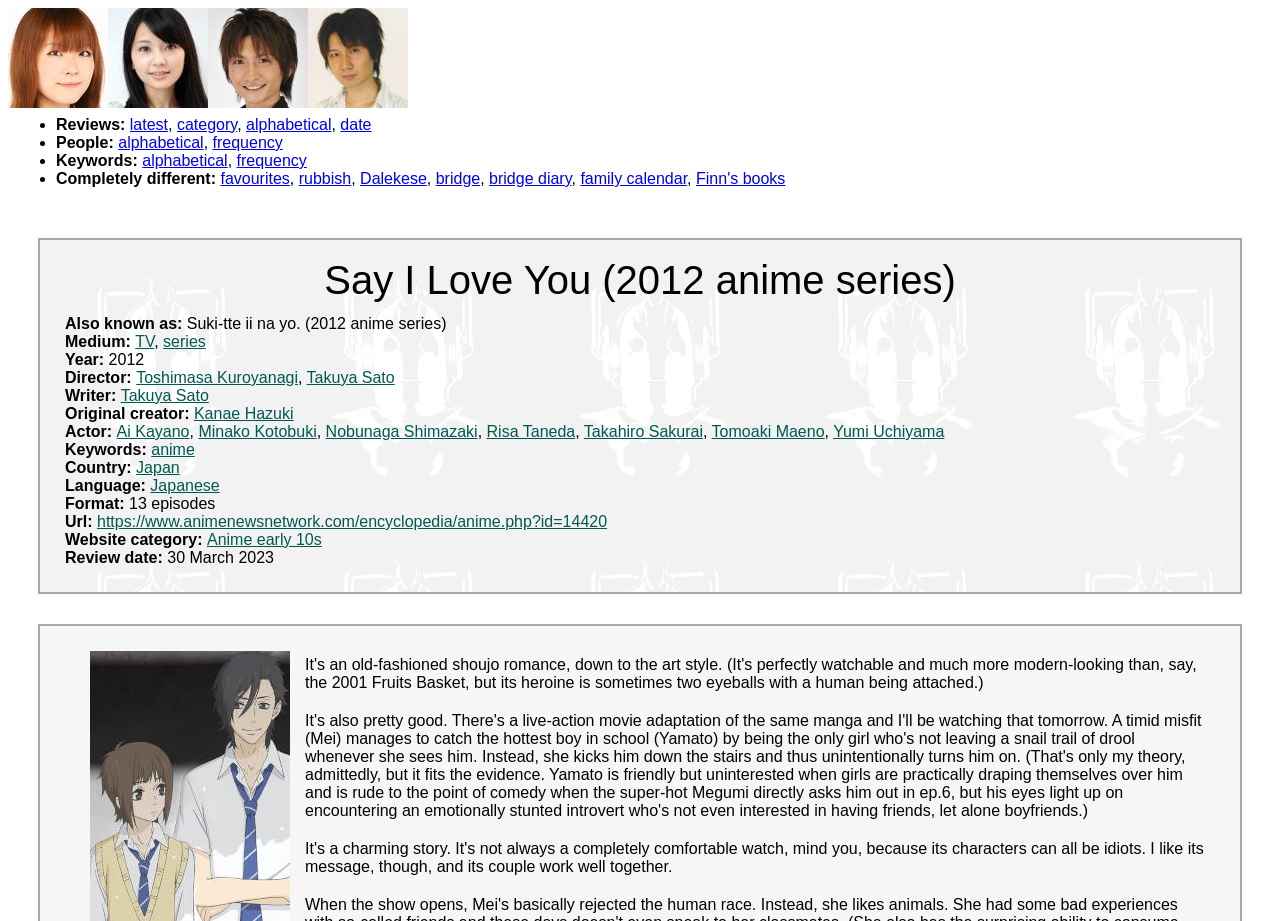Refer to the screenshot and give an in-depth answer to this question: Who is the director of the anime series?

I found the answer by looking at the StaticText element with the text 'Director:' and the corresponding link elements with the text 'Toshimasa Kuroyanagi' and 'Takuya Sato'.